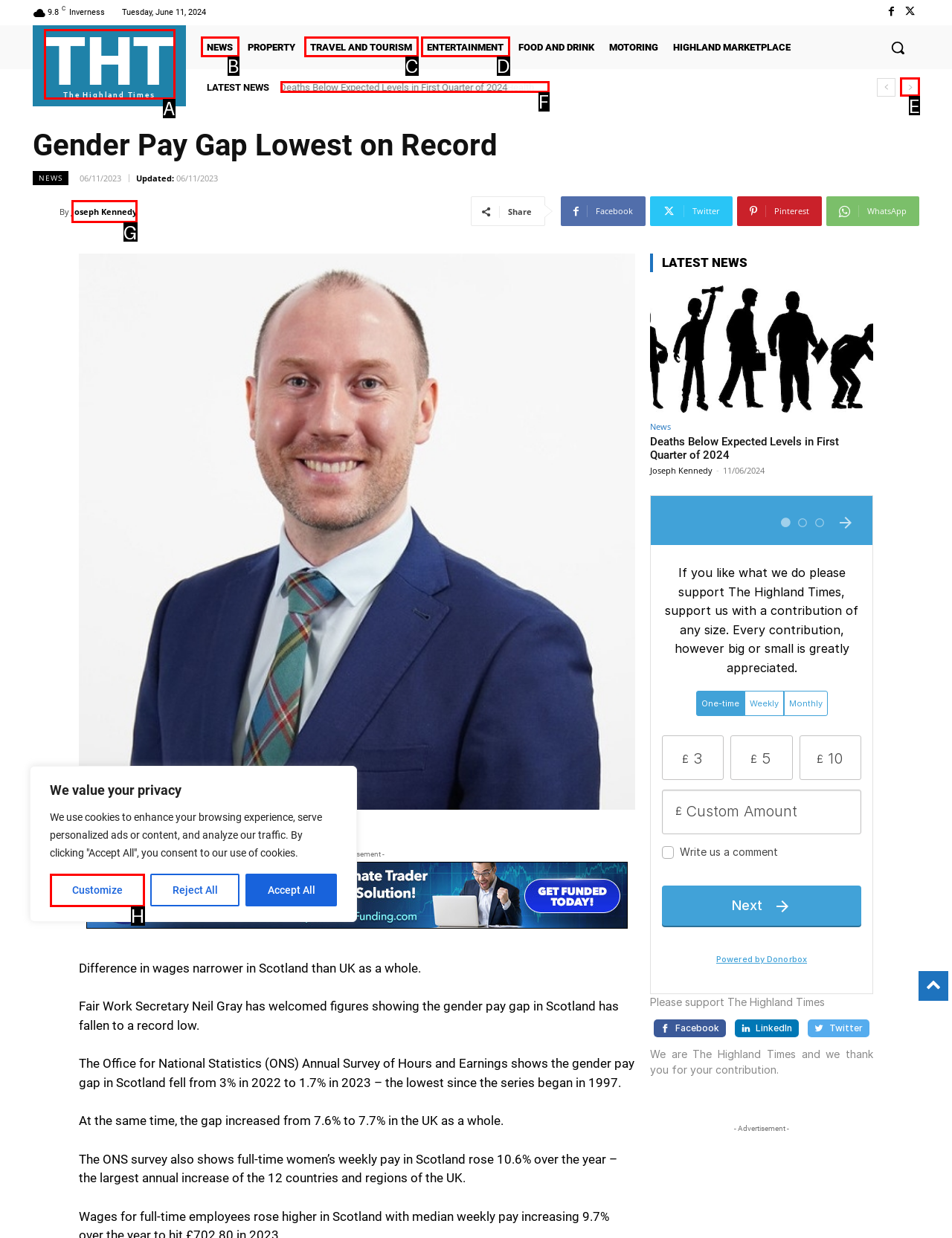Based on the choices marked in the screenshot, which letter represents the correct UI element to perform the task: View next page?

E